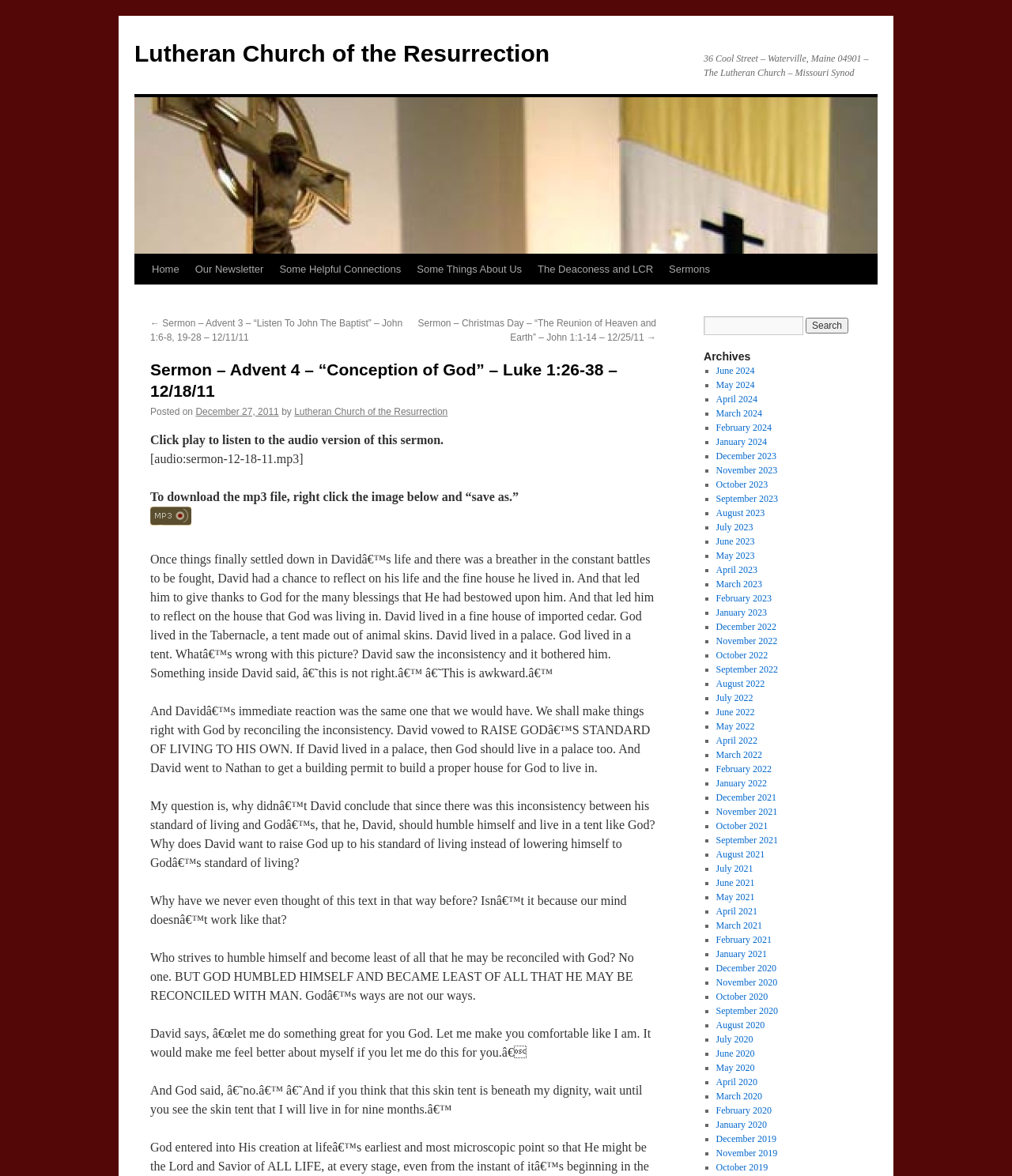Given the description "Comments", provide the bounding box coordinates of the corresponding UI element.

None